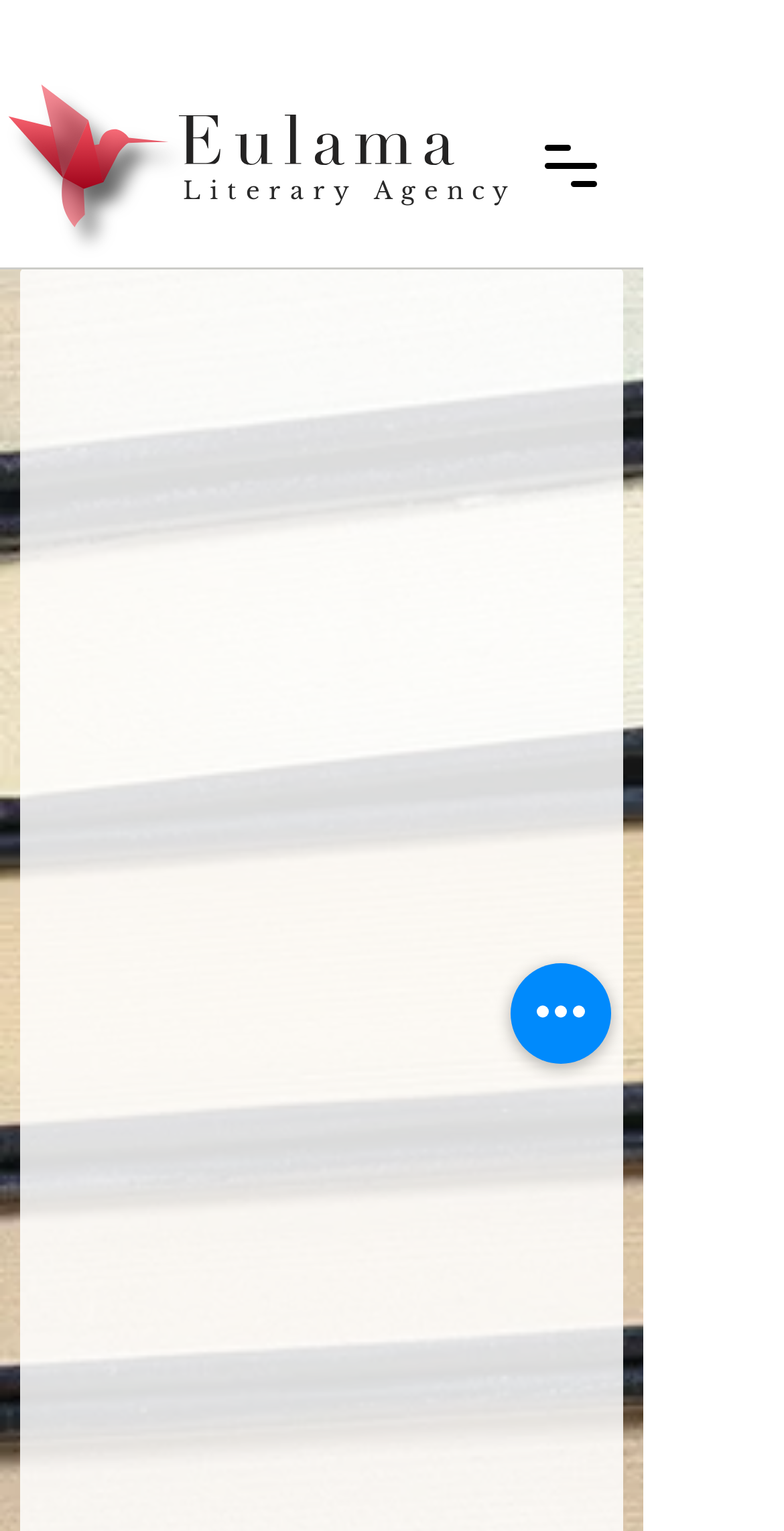What is the position of the logo relative to the heading?
Answer the question in as much detail as possible.

By comparing the y1 and y2 coordinates of the logo and heading elements, I determined that the logo is positioned above the heading.